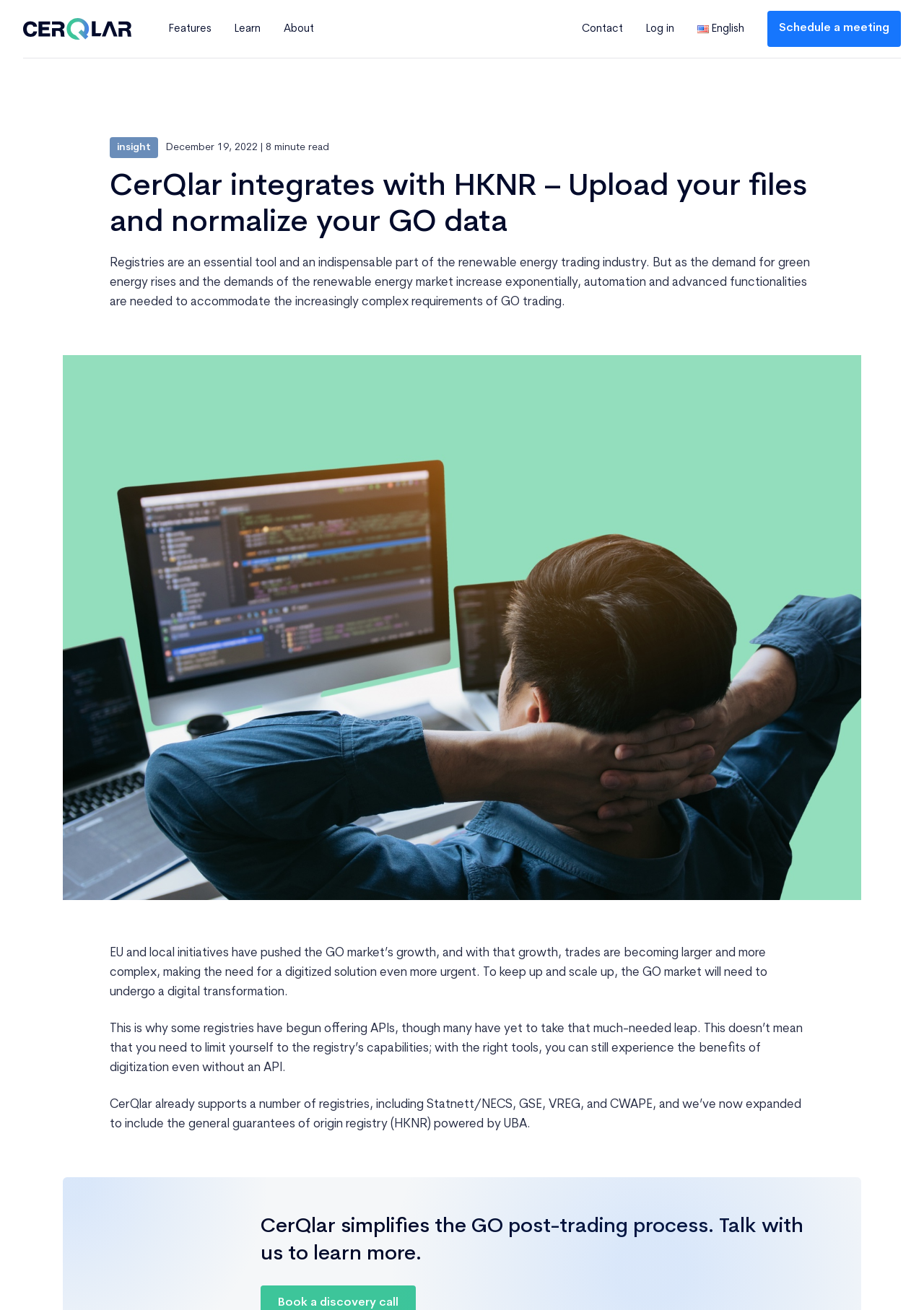Predict the bounding box of the UI element based on this description: "Features".

[0.173, 0.015, 0.238, 0.029]